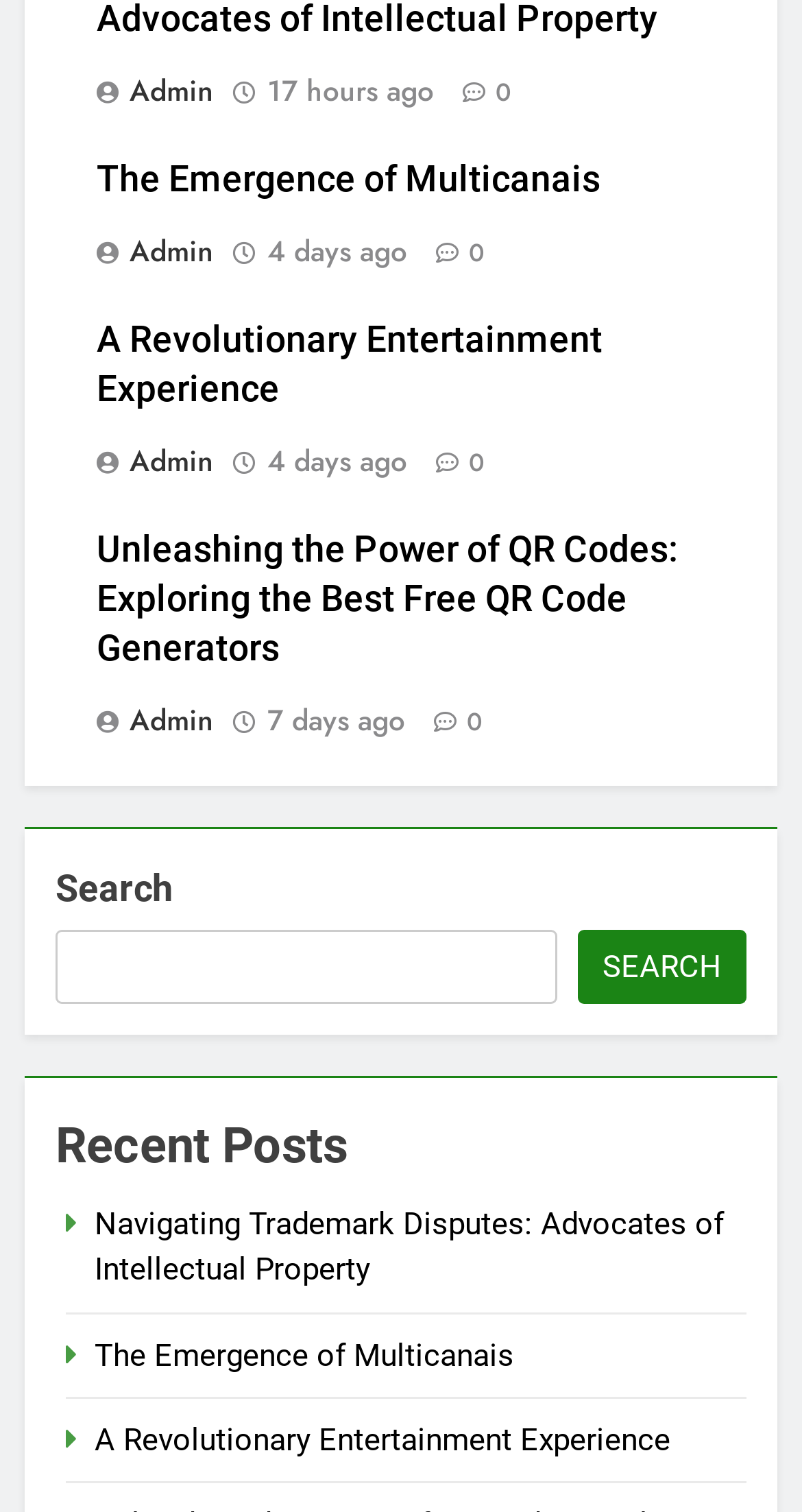Provide the bounding box coordinates for the area that should be clicked to complete the instruction: "Read the article 'The Emergence of Multicanais'".

[0.121, 0.105, 0.749, 0.132]